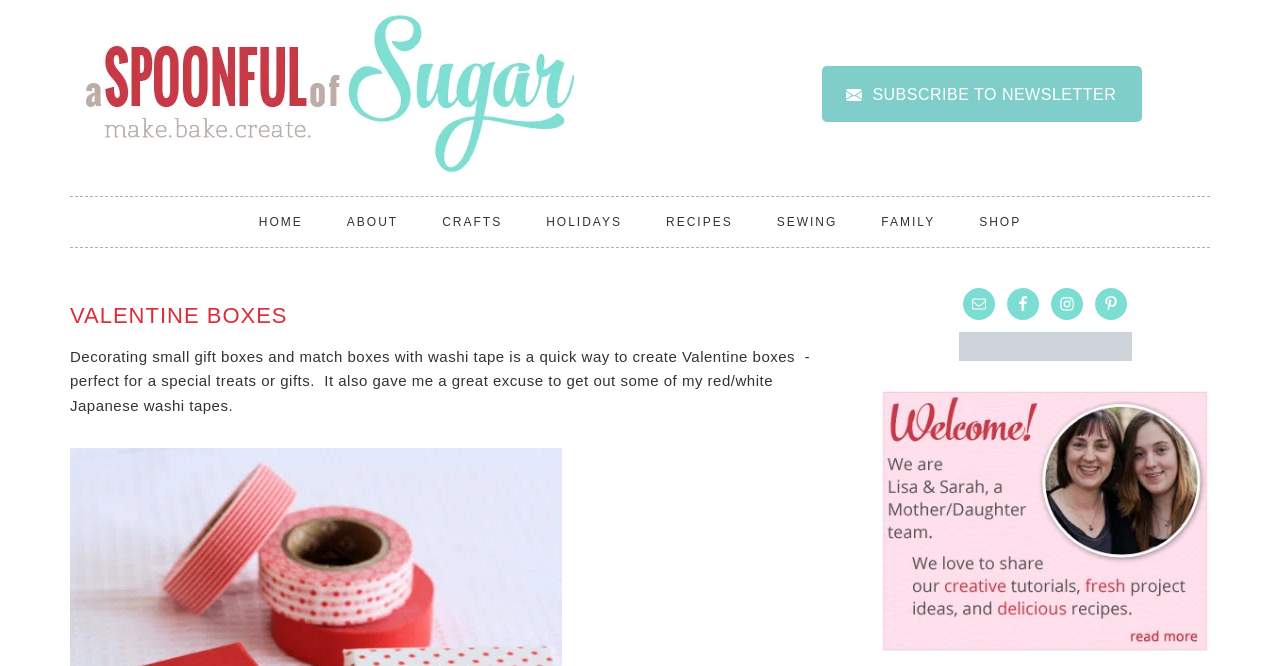Bounding box coordinates are specified in the format (top-left x, top-left y, bottom-right x, bottom-right y). All values are floating point numbers bounded between 0 and 1. Please provide the bounding box coordinate of the region this sentence describes: SUBSCRIBE TO NEWSLETTER

[0.642, 0.099, 0.892, 0.183]